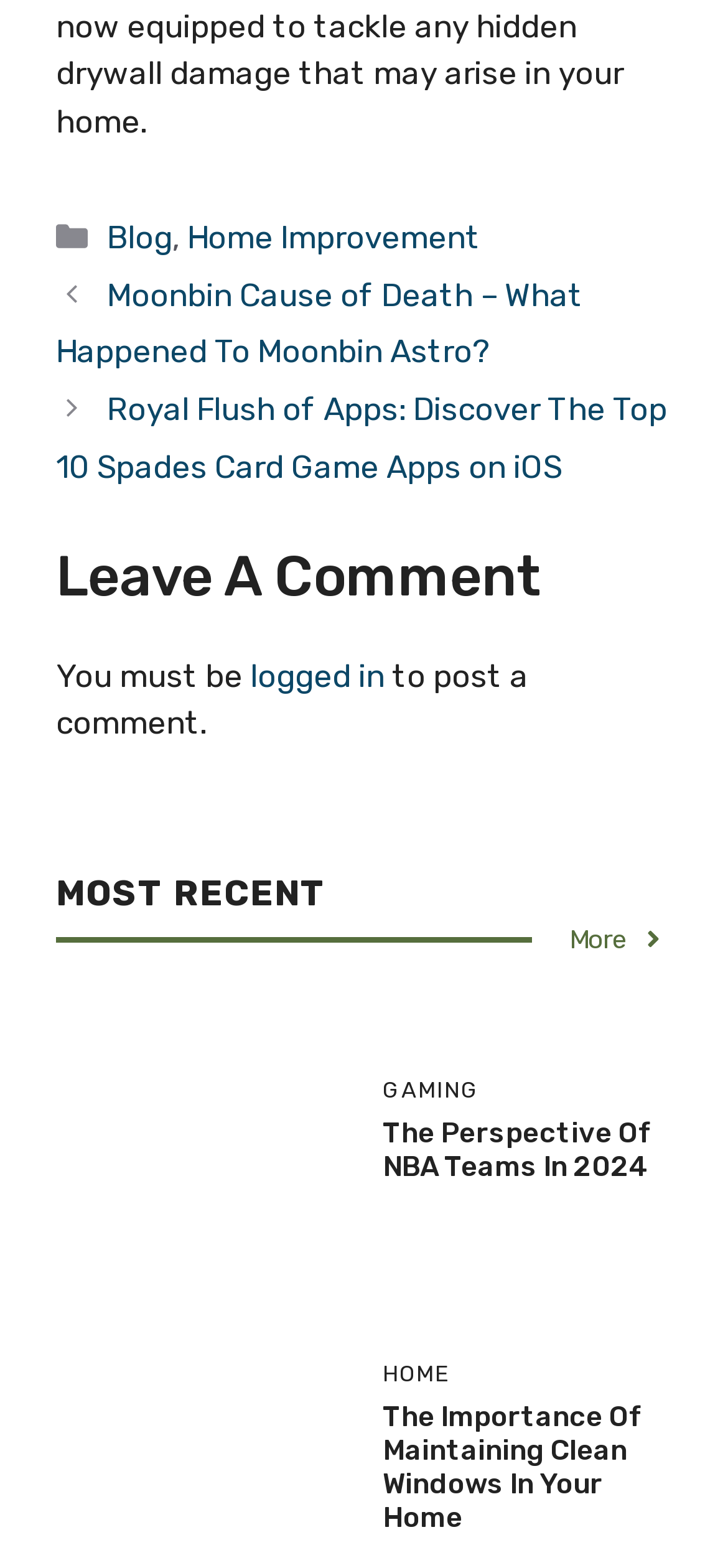From the given element description: "logged in", find the bounding box for the UI element. Provide the coordinates as four float numbers between 0 and 1, in the order [left, top, right, bottom].

[0.344, 0.419, 0.528, 0.442]